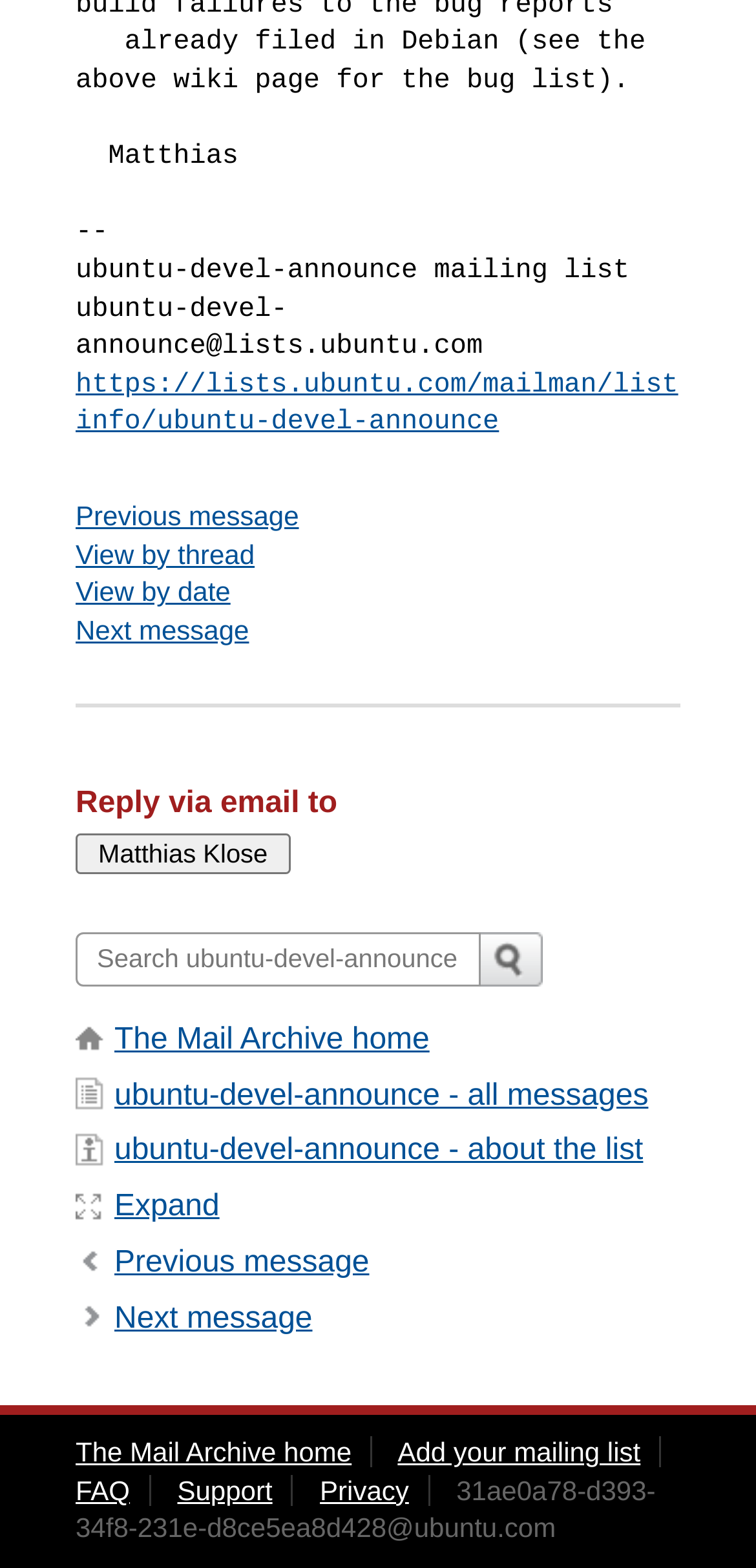Given the webpage screenshot and the description, determine the bounding box coordinates (top-left x, top-left y, bottom-right x, bottom-right y) that define the location of the UI element matching this description: name="q" placeholder="Search ubuntu-devel-announce"

[0.1, 0.594, 0.636, 0.629]